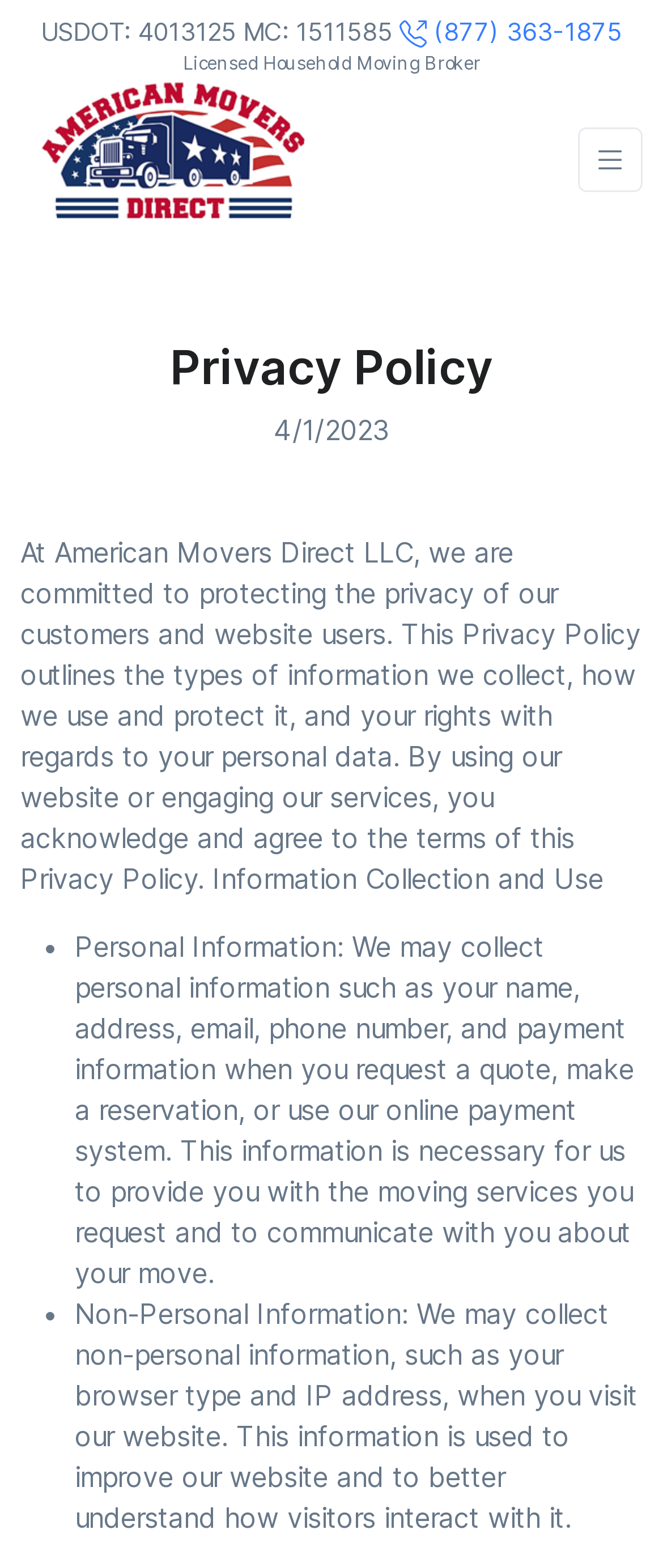Please give a short response to the question using one word or a phrase:
What is the USDOT number?

4013125